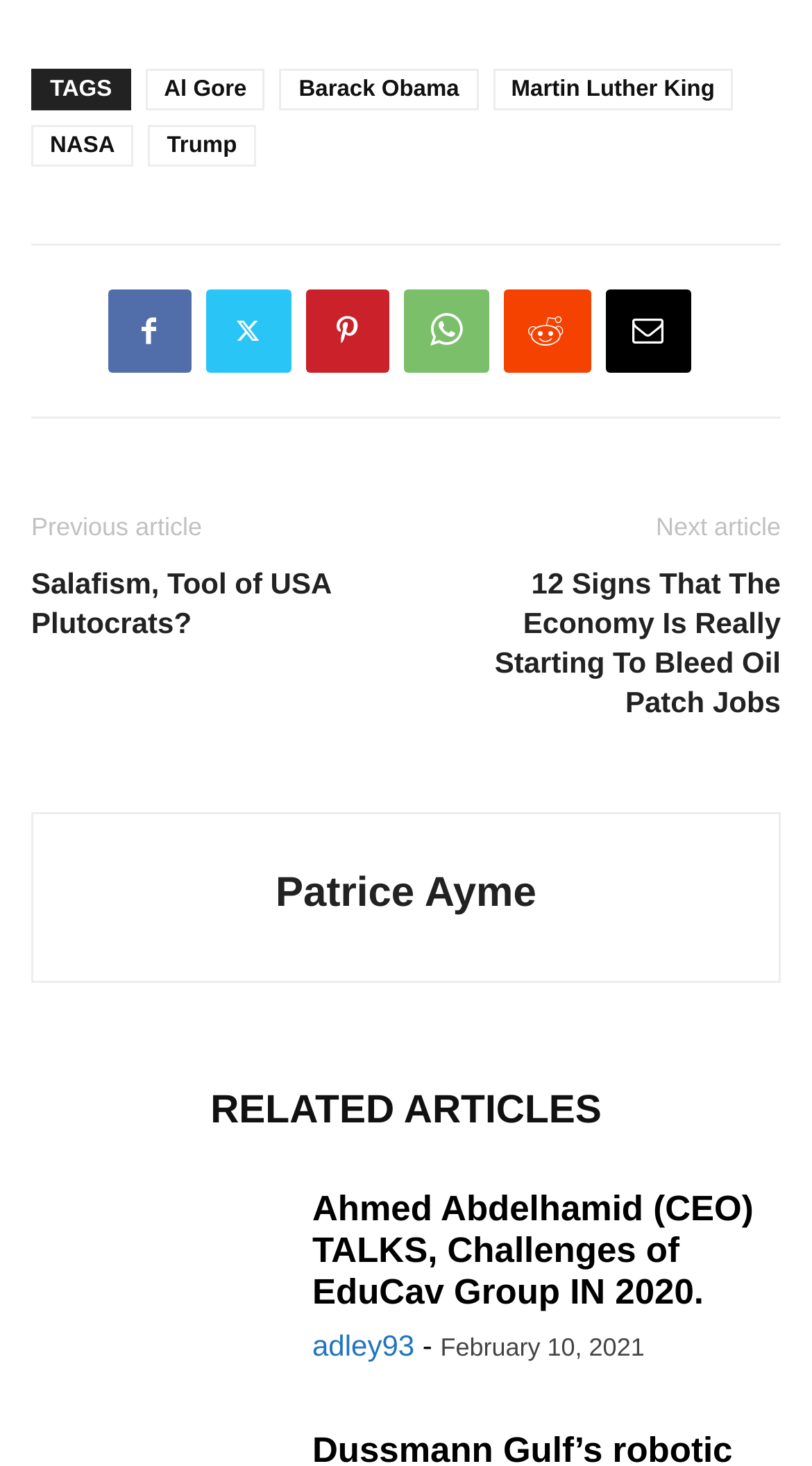What is the author of the article '12 Signs That The Economy Is Really Starting To Bleed Oil Patch Jobs'?
Kindly offer a comprehensive and detailed response to the question.

The author of the article '12 Signs That The Economy Is Really Starting To Bleed Oil Patch Jobs' is Patrice Ayme, which is a link element located below the article title.